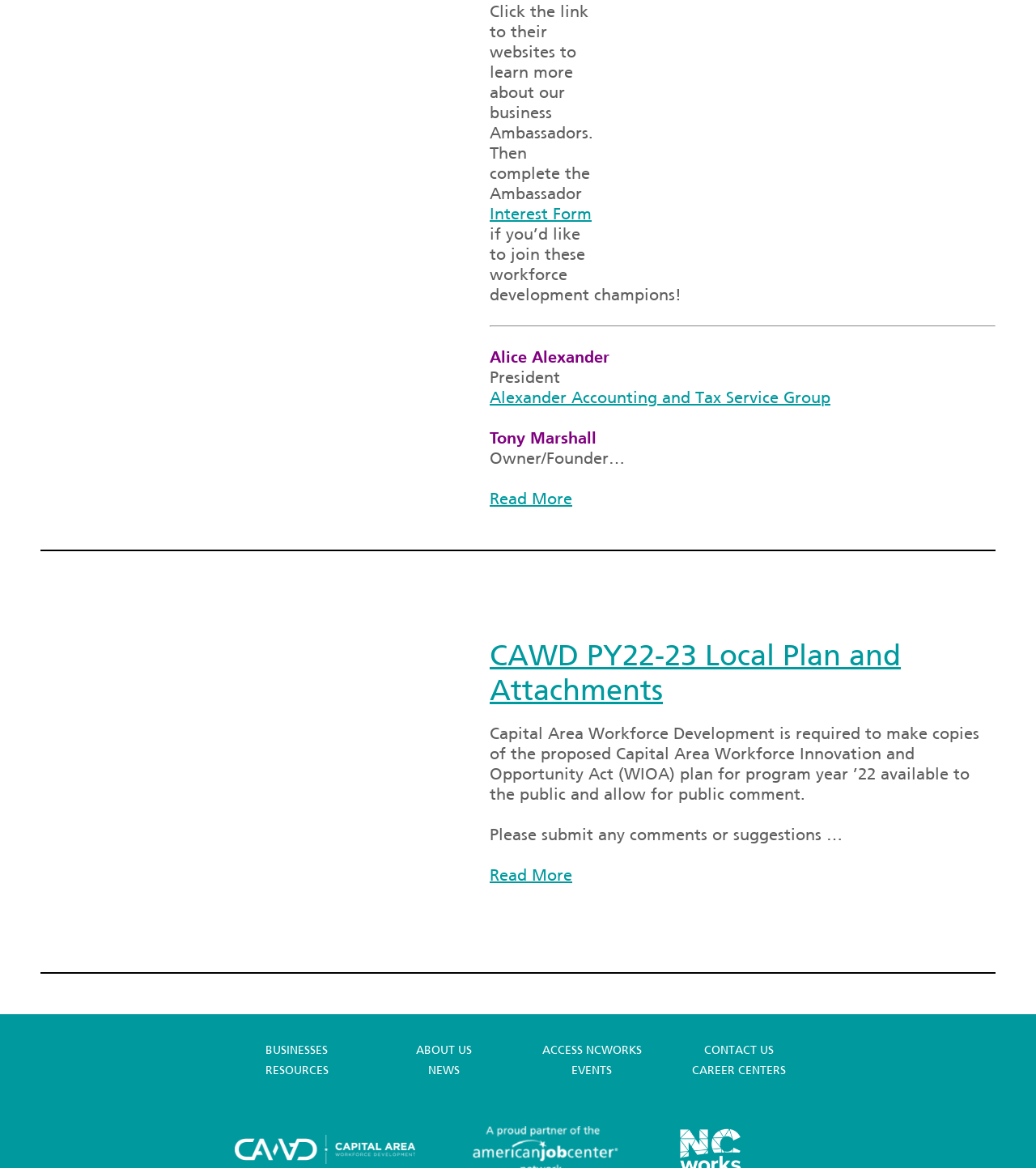From the given element description: "parent_node: Meet Our Business Ambassadors", find the bounding box for the UI element. Provide the coordinates as four float numbers between 0 and 1, in the order [left, top, right, bottom].

[0.039, 0.051, 0.441, 0.342]